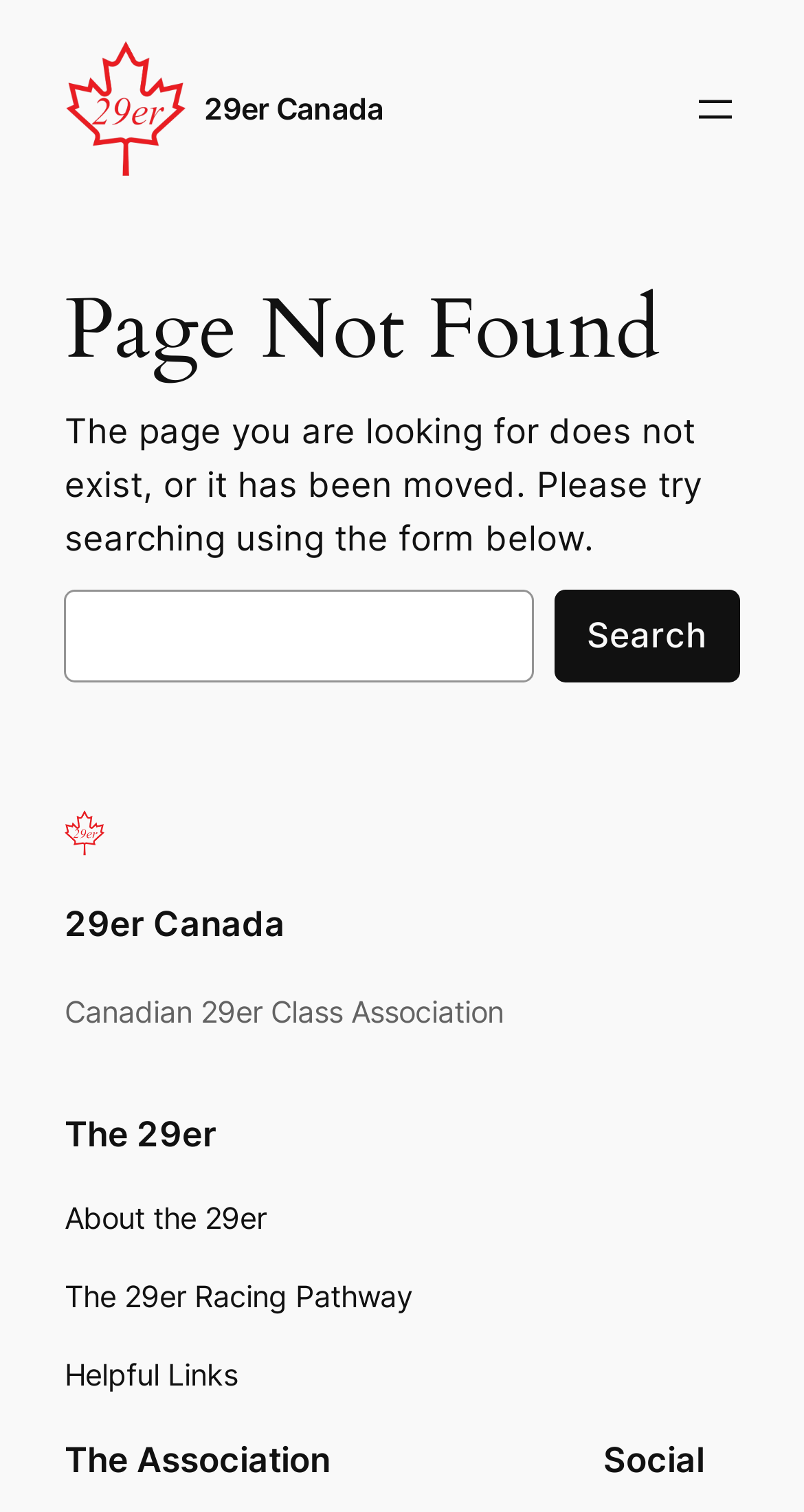Provide your answer in a single word or phrase: 
What is the purpose of the search form?

To find a page